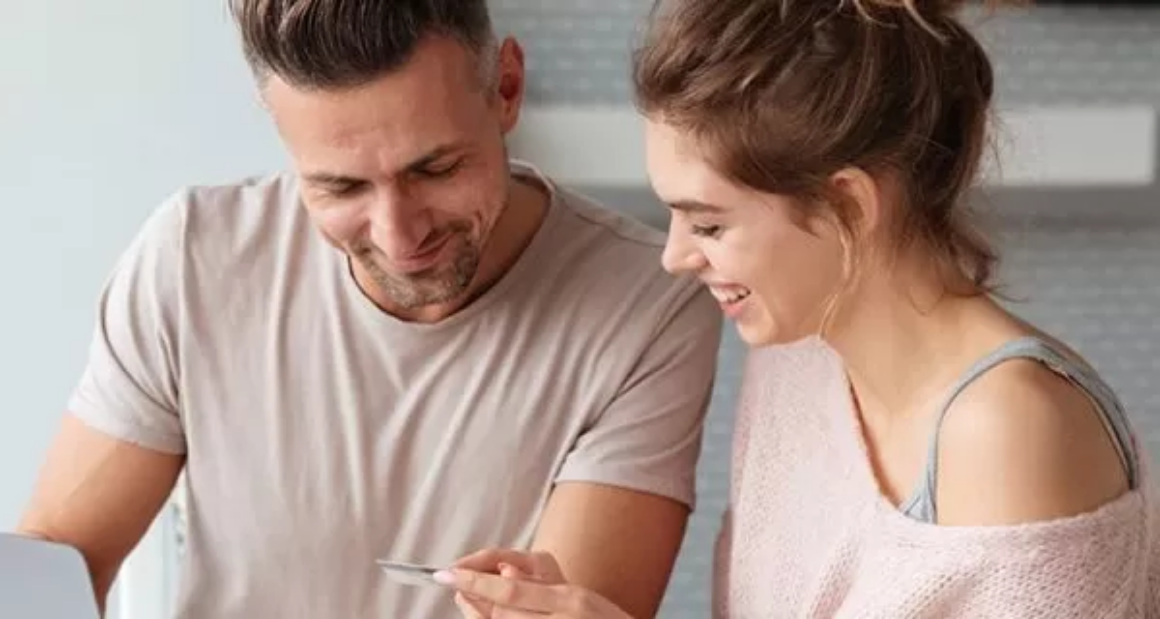Analyze the image and deliver a detailed answer to the question: What is the atmosphere of the scene?

The caption explicitly states that the scene is intimate and warm, which is reinforced by the description of the couple's laughter, expressions, and body language, conveying a sense of closeness and comfort between them.